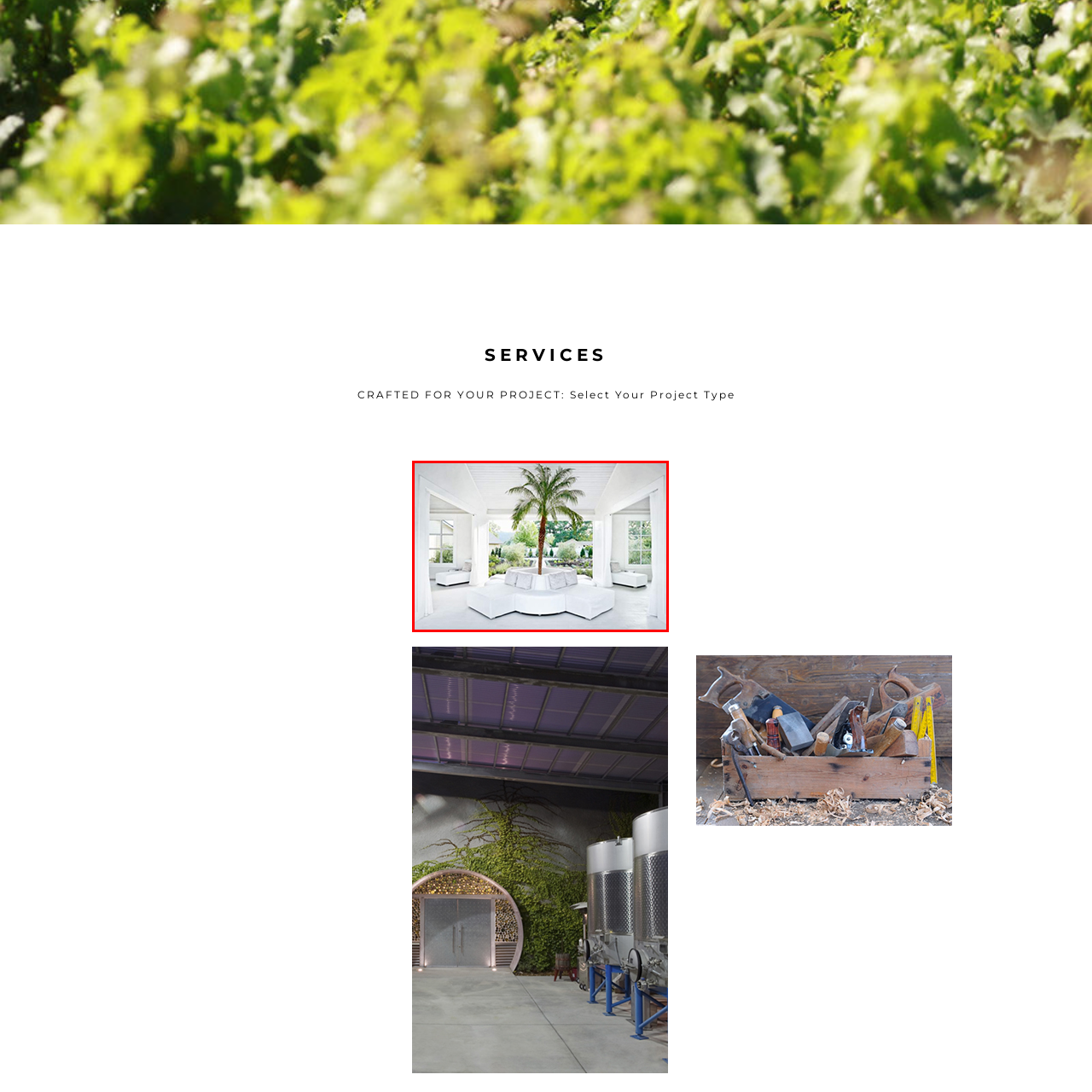Elaborate on the scene depicted inside the red bounding box.

The image showcases a stylish and inviting interior design of a luxury resort space, featured prominently in the "Luxury Resort, Centric Toolbox." The centerpiece is a tall, majestic palm tree, creating a tropical ambiance, surrounded by a unique, circular seating arrangement composed of white, modular couches. The sleek, modern decor is enhanced by white walls and bright natural light streaming in from expansive windows, revealing lush greenery just outside. This serene environment invites relaxation, making it an ideal retreat for guests seeking comfort and elegance in a resort setting.